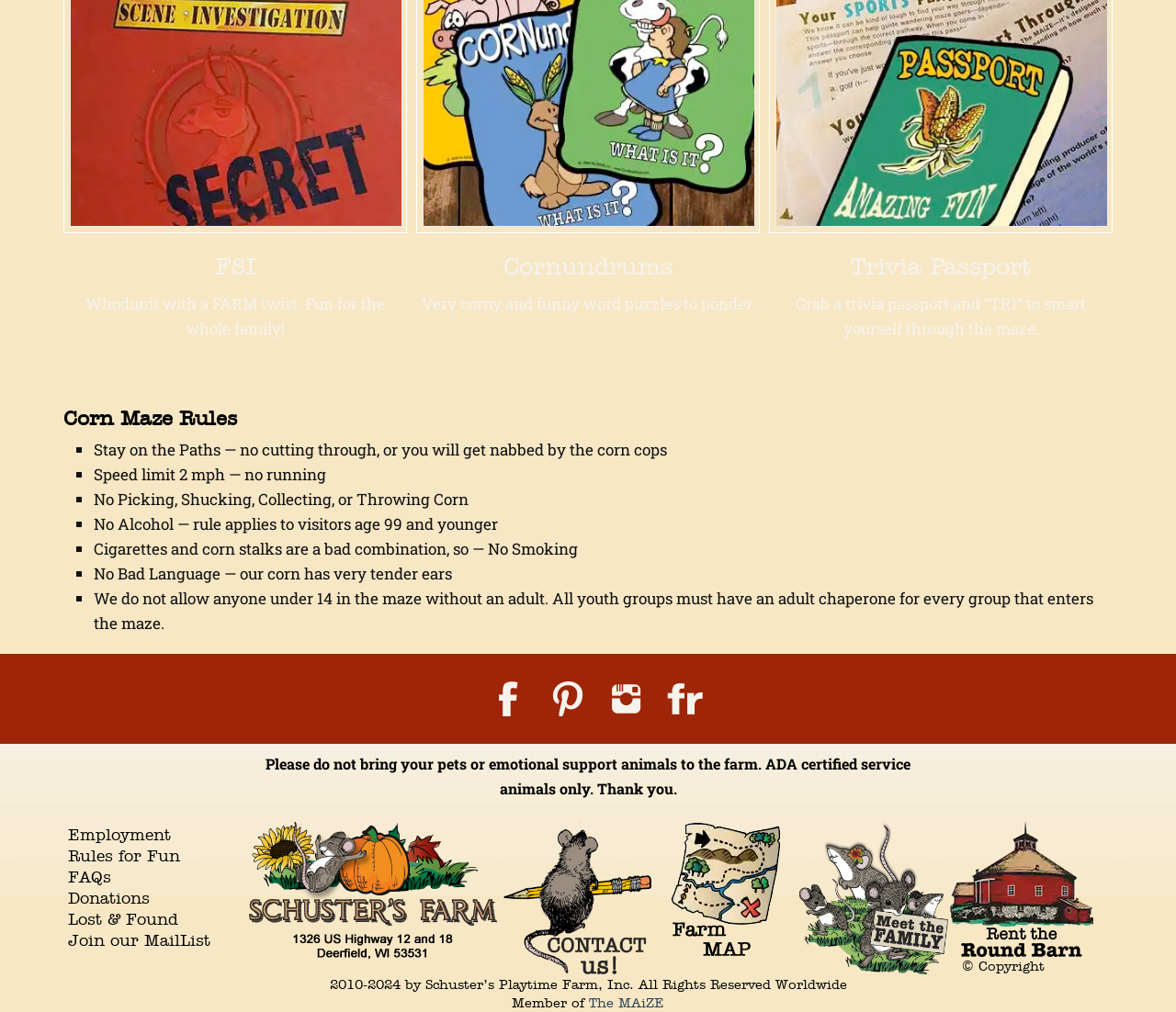Locate the bounding box of the UI element defined by this description: "FAQs". The coordinates should be given as four float numbers between 0 and 1, formatted as [left, top, right, bottom].

[0.05, 0.857, 0.102, 0.876]